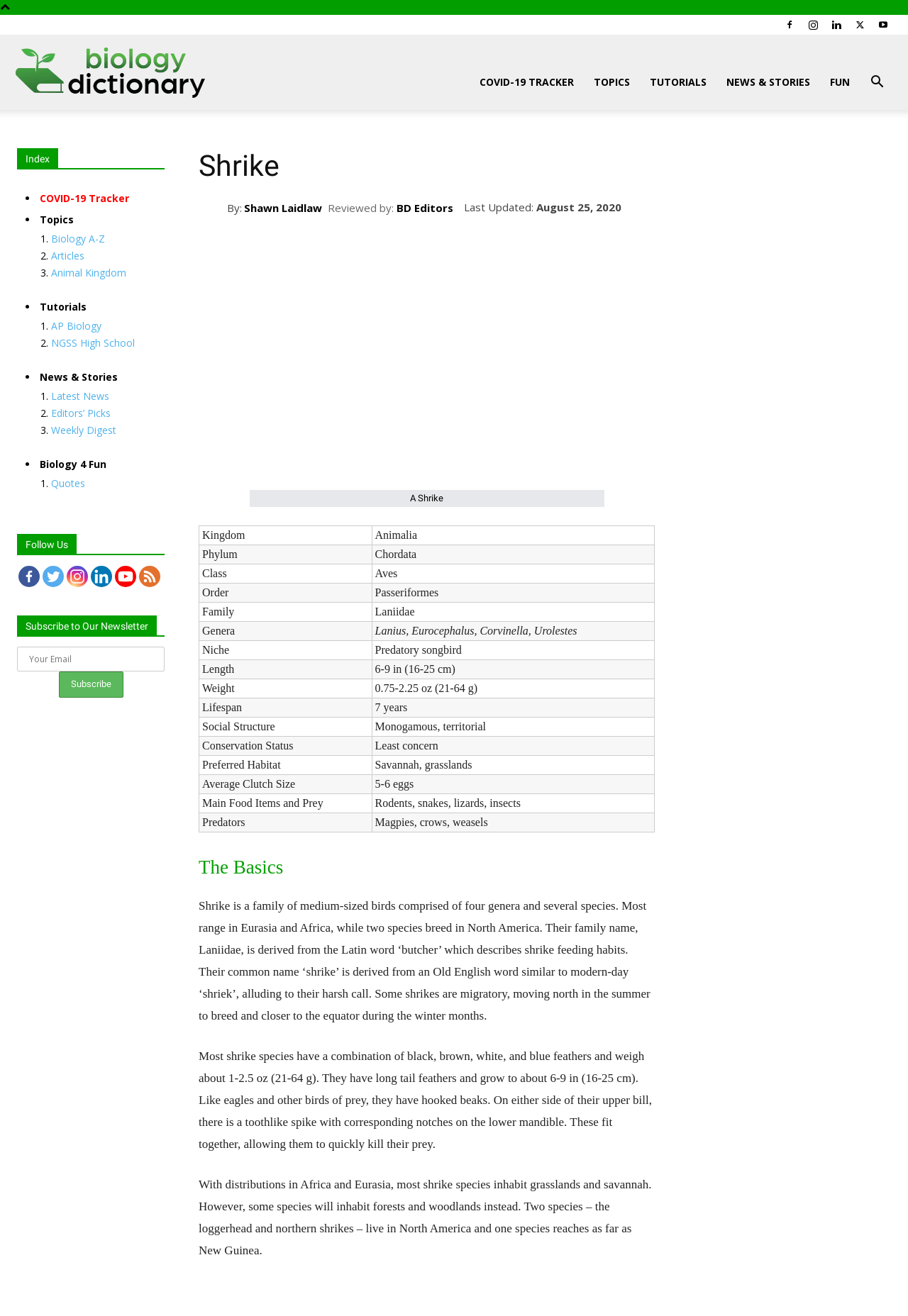Look at the image and answer the question in detail:
What is the classification of Shrike birds?

The webpage has a table with classification information, and according to the table, the class of Shrike birds is Aves.